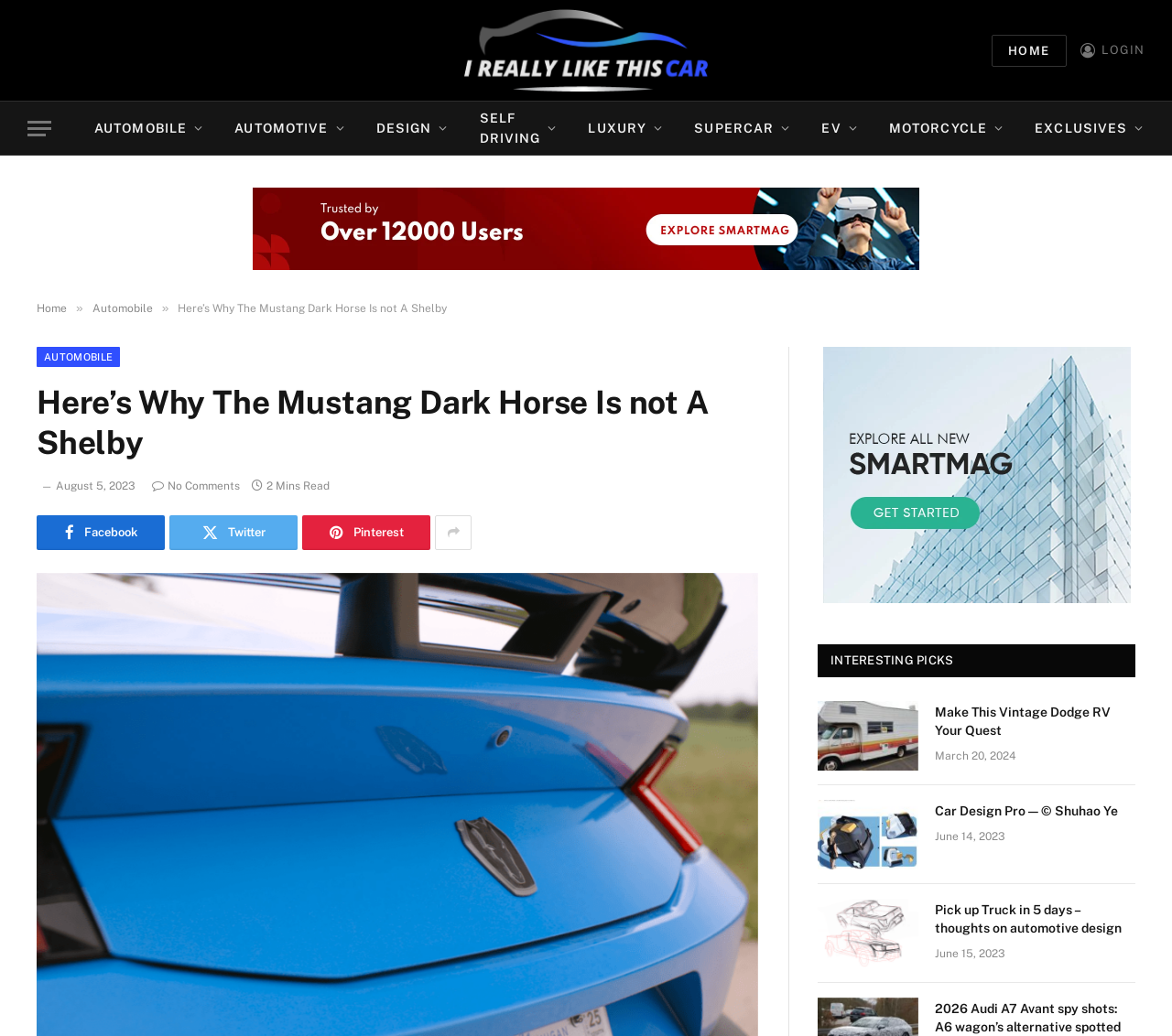Please locate the UI element described by "No Comments" and provide its bounding box coordinates.

[0.13, 0.463, 0.205, 0.475]